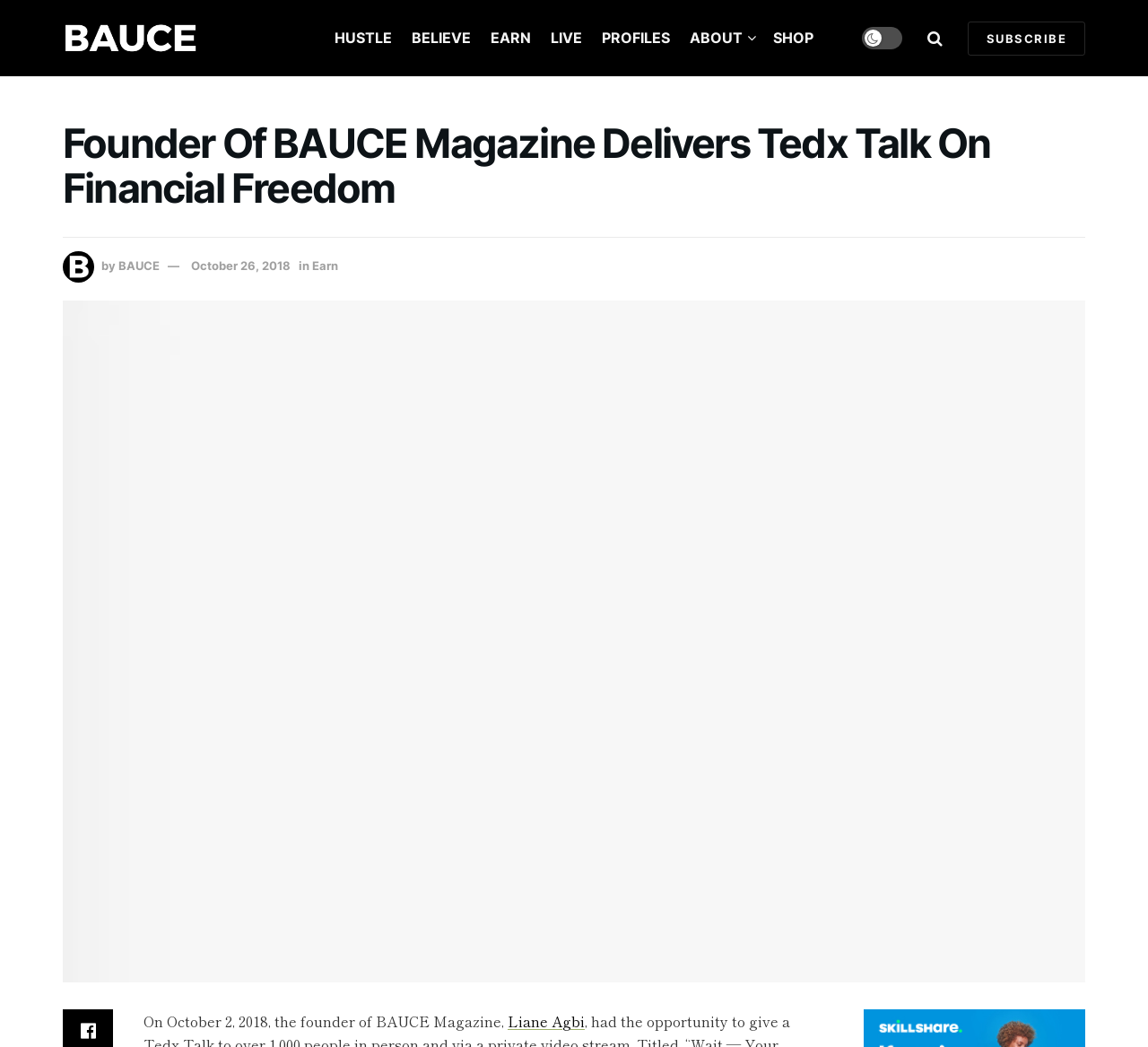Please locate the bounding box coordinates of the element's region that needs to be clicked to follow the instruction: "Learn more about Liane Membis". The bounding box coordinates should be provided as four float numbers between 0 and 1, i.e., [left, top, right, bottom].

[0.055, 0.287, 0.945, 0.938]